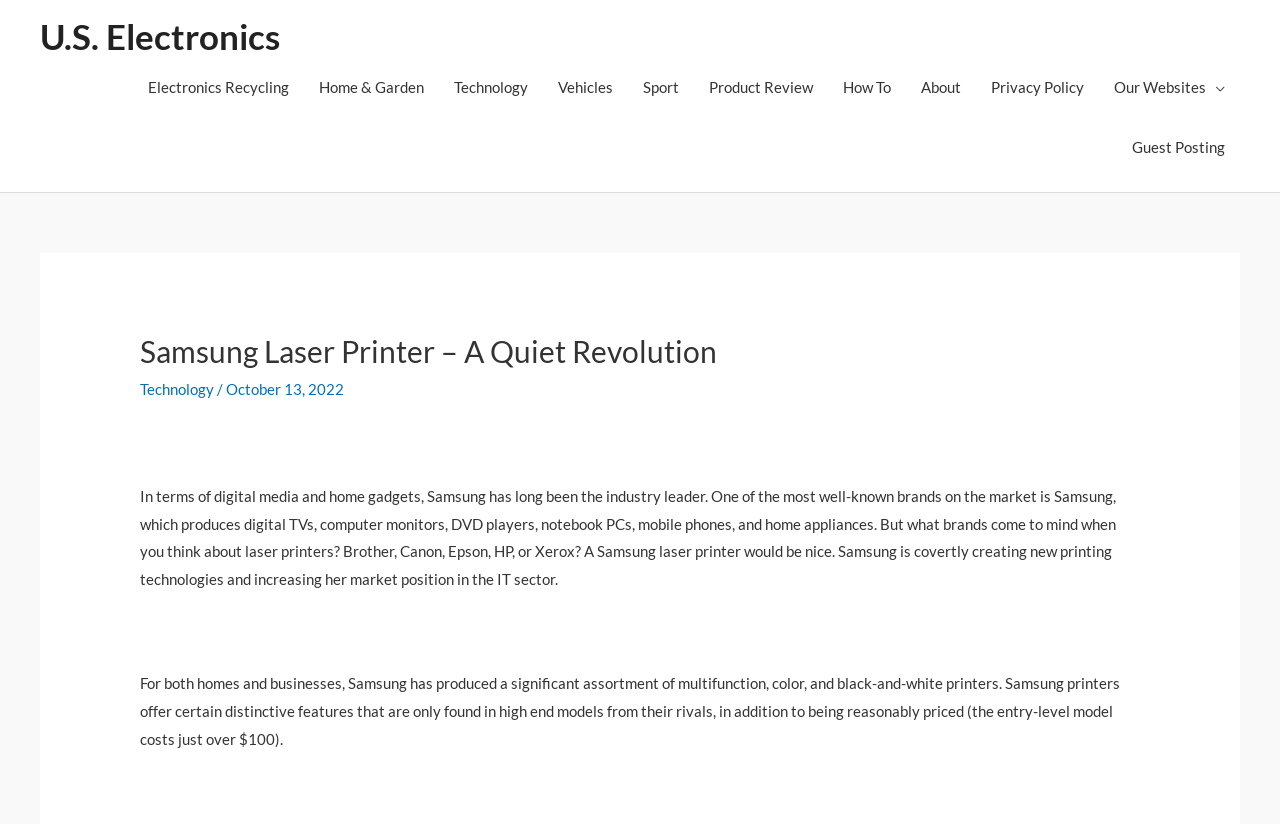Find the bounding box coordinates of the element to click in order to complete this instruction: "Navigate to Electronics Recycling". The bounding box coordinates must be four float numbers between 0 and 1, denoted as [left, top, right, bottom].

[0.104, 0.069, 0.238, 0.142]